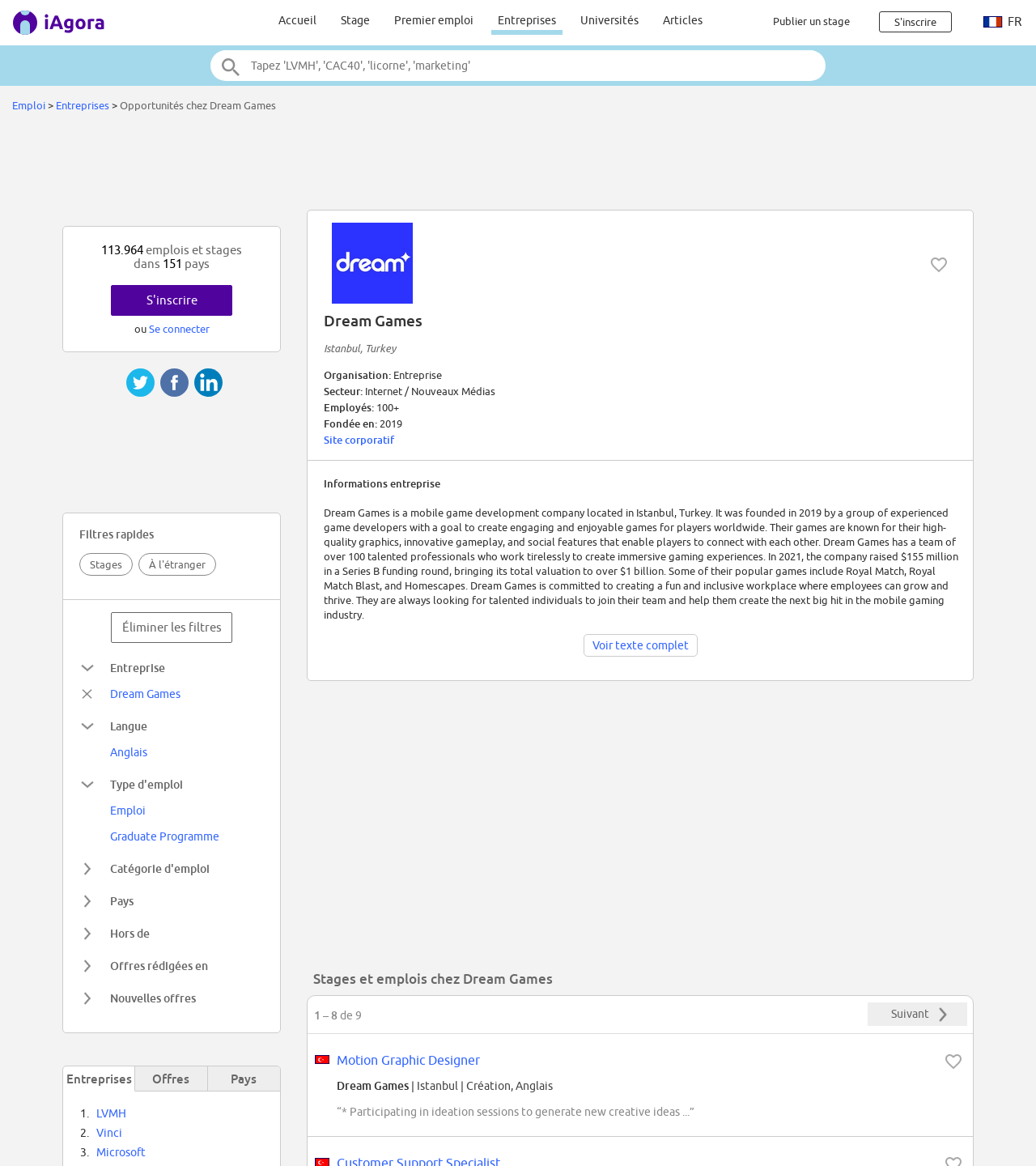Identify the bounding box coordinates of the area that should be clicked in order to complete the given instruction: "Apply for a job". The bounding box coordinates should be four float numbers between 0 and 1, i.e., [left, top, right, bottom].

[0.746, 0.01, 0.82, 0.036]